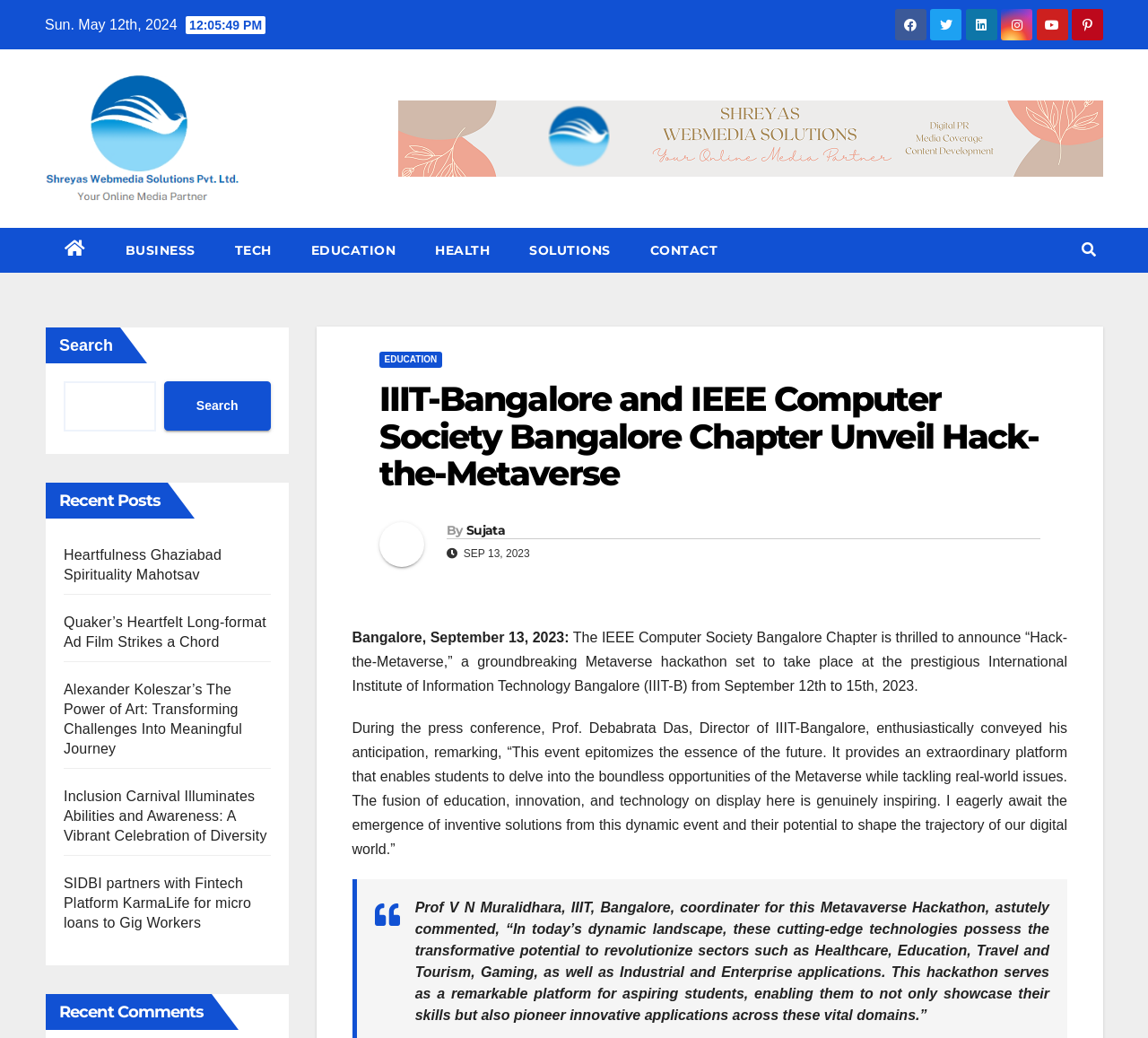Determine the bounding box coordinates of the target area to click to execute the following instruction: "Read about Specific impulse."

None